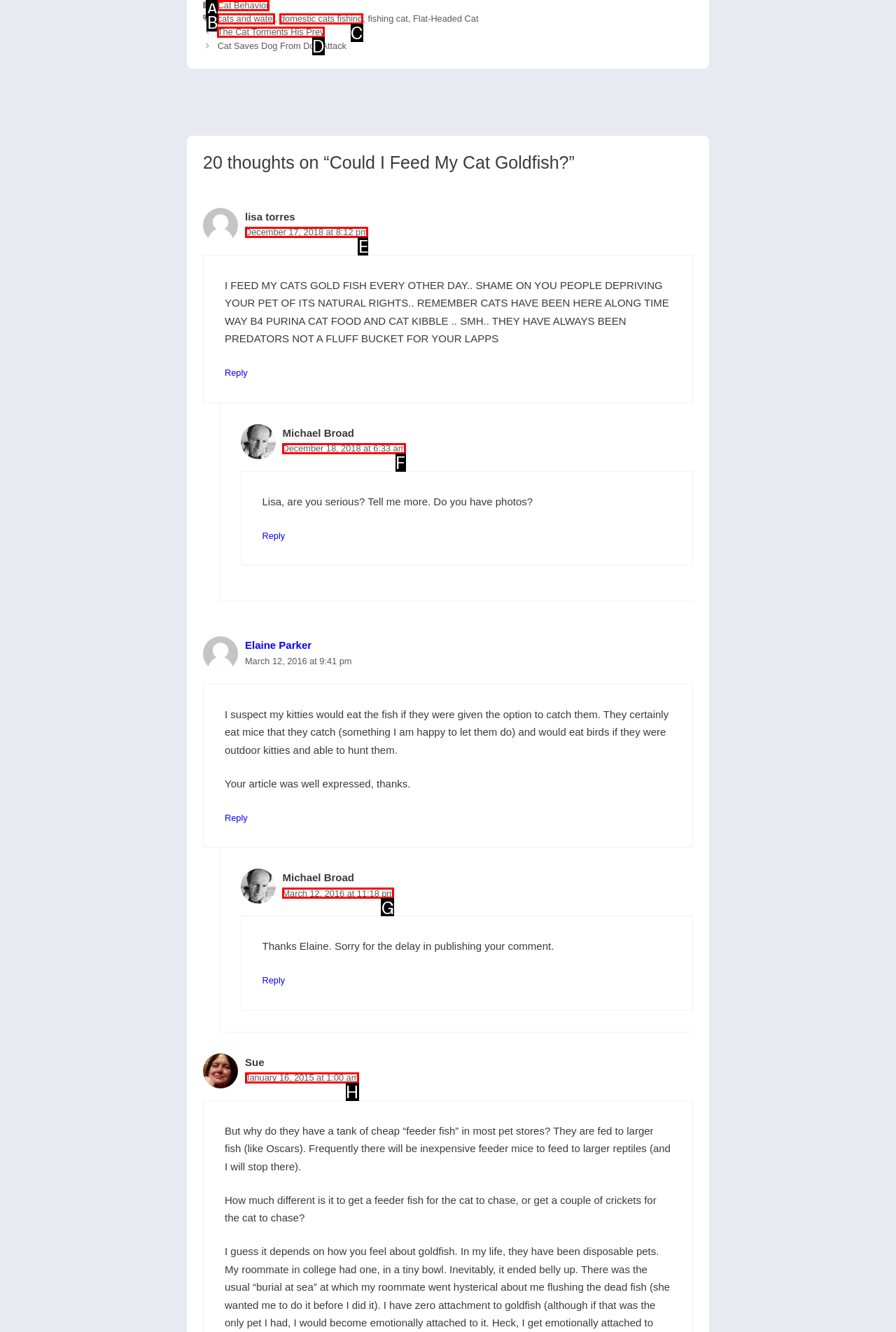Assess the description: domestic cats fishing and select the option that matches. Provide the letter of the chosen option directly from the given choices.

C